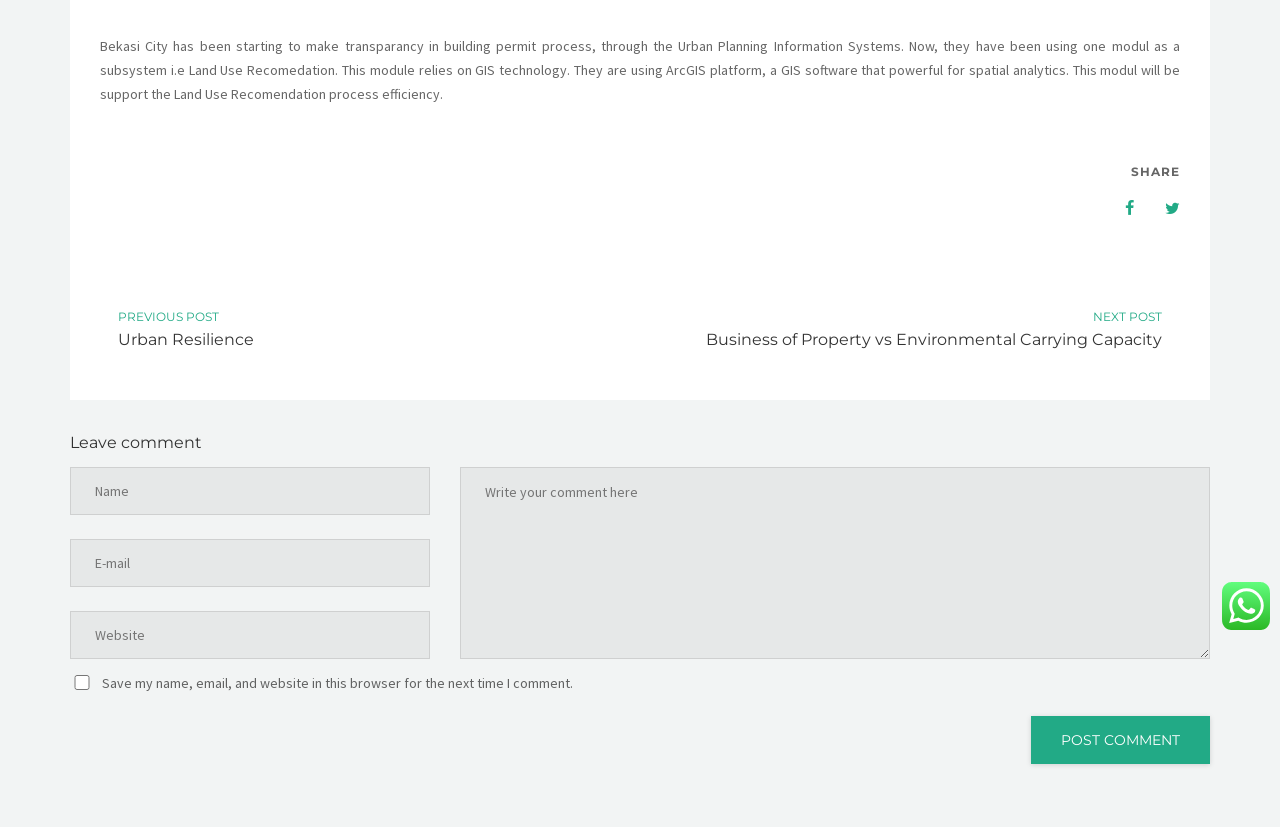Determine the bounding box coordinates in the format (top-left x, top-left y, bottom-right x, bottom-right y). Ensure all values are floating point numbers between 0 and 1. Identify the bounding box of the UI element described by: title="Share on Facebook"

[0.861, 0.23, 0.889, 0.273]